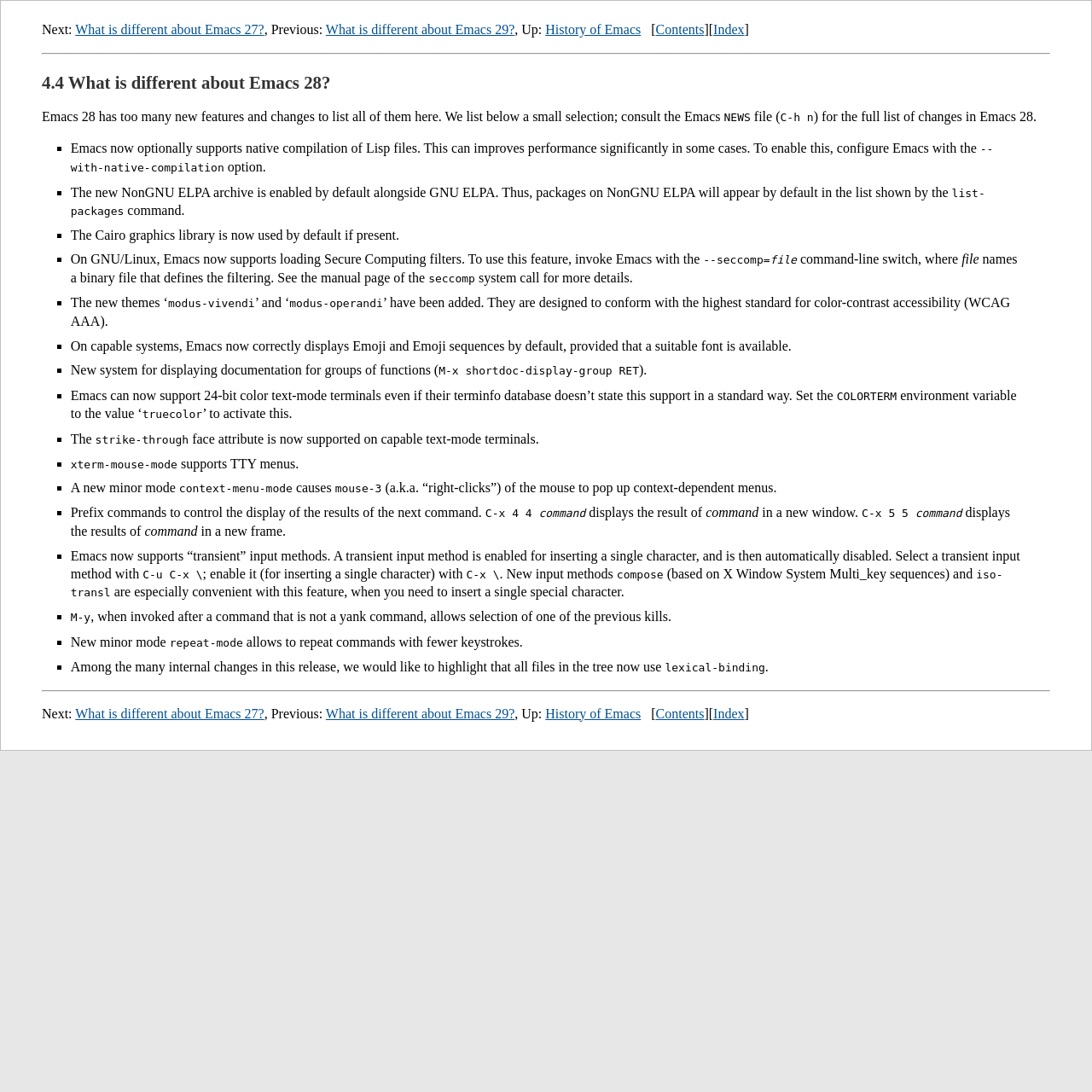Given the element description History of Emacs, identify the bounding box coordinates for the UI element on the webpage screenshot. The format should be (top-left x, top-left y, bottom-right x, bottom-right y), with values between 0 and 1.

[0.499, 0.647, 0.587, 0.66]